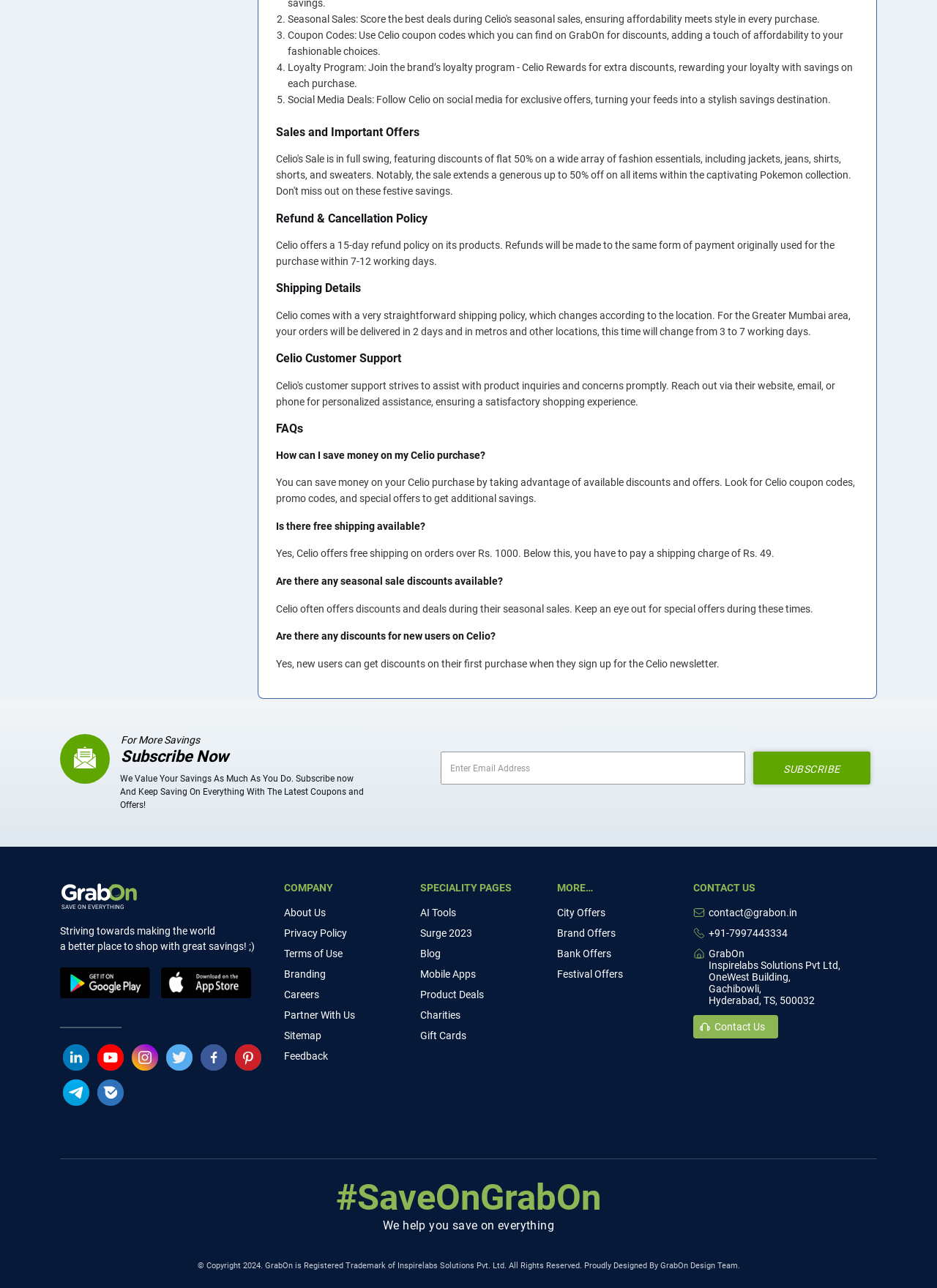Locate the bounding box for the described UI element: "Charities". Ensure the coordinates are four float numbers between 0 and 1, formatted as [left, top, right, bottom].

[0.449, 0.783, 0.592, 0.792]